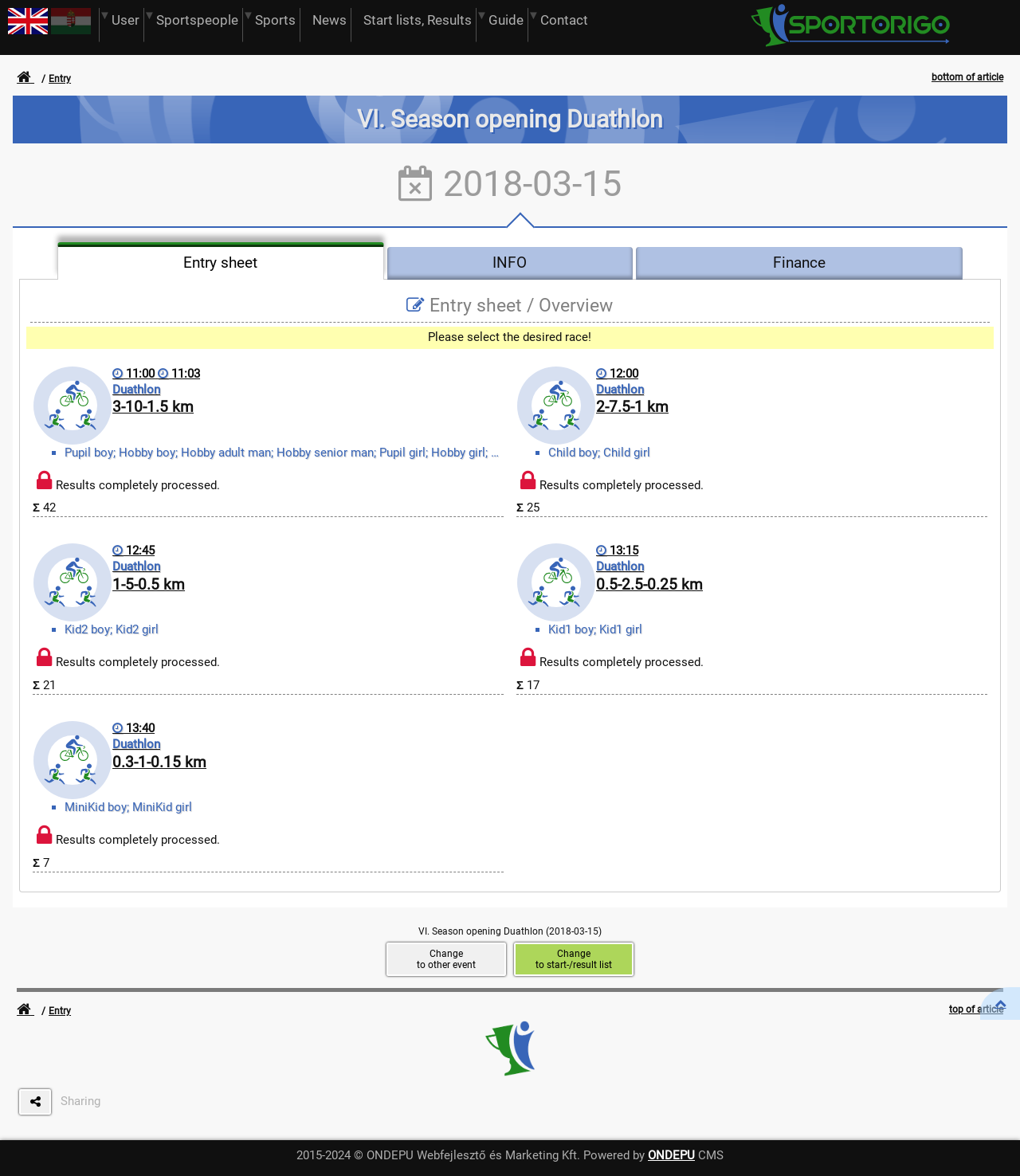What is the purpose of the 'Change to other event' button?
Using the image as a reference, answer the question with a short word or phrase.

To switch to another event